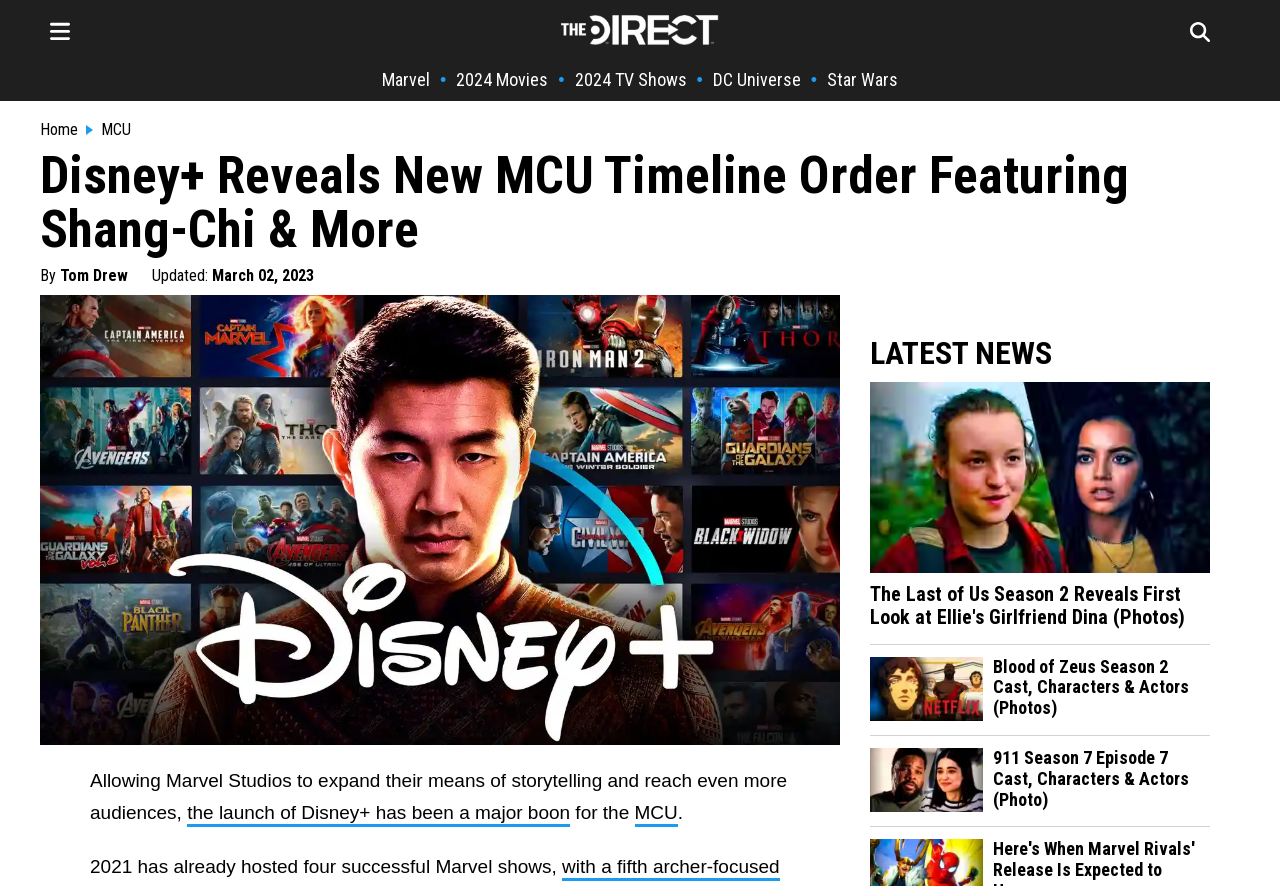Respond with a single word or phrase to the following question: What is the name of the Marvel movie discussed in the article?

Shang-Chi